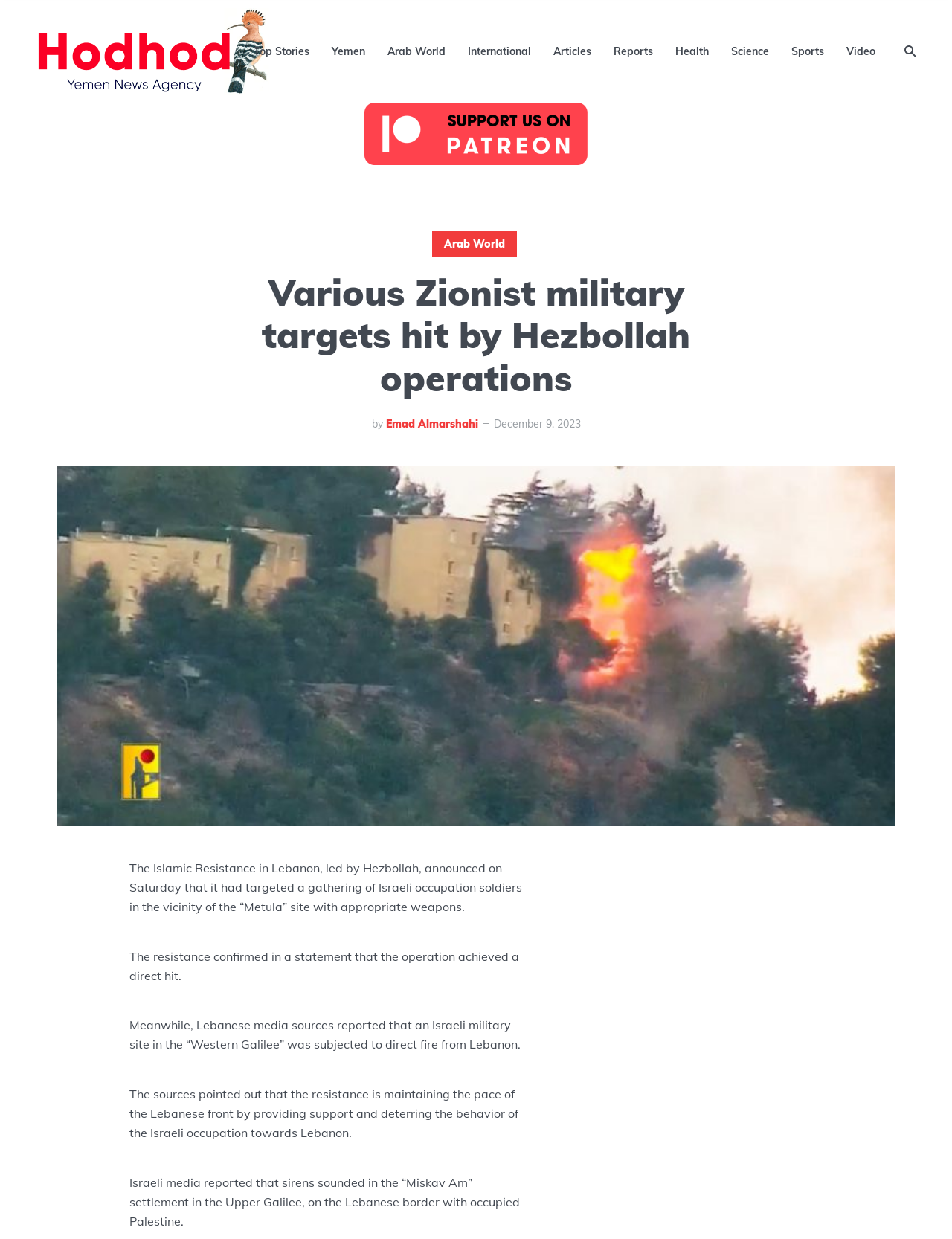Look at the image and write a detailed answer to the question: 
What is the name of the news agency?

I found the answer by looking at the image element at the top of the webpage, which has the text 'Hodhod Yemen News Agency'.